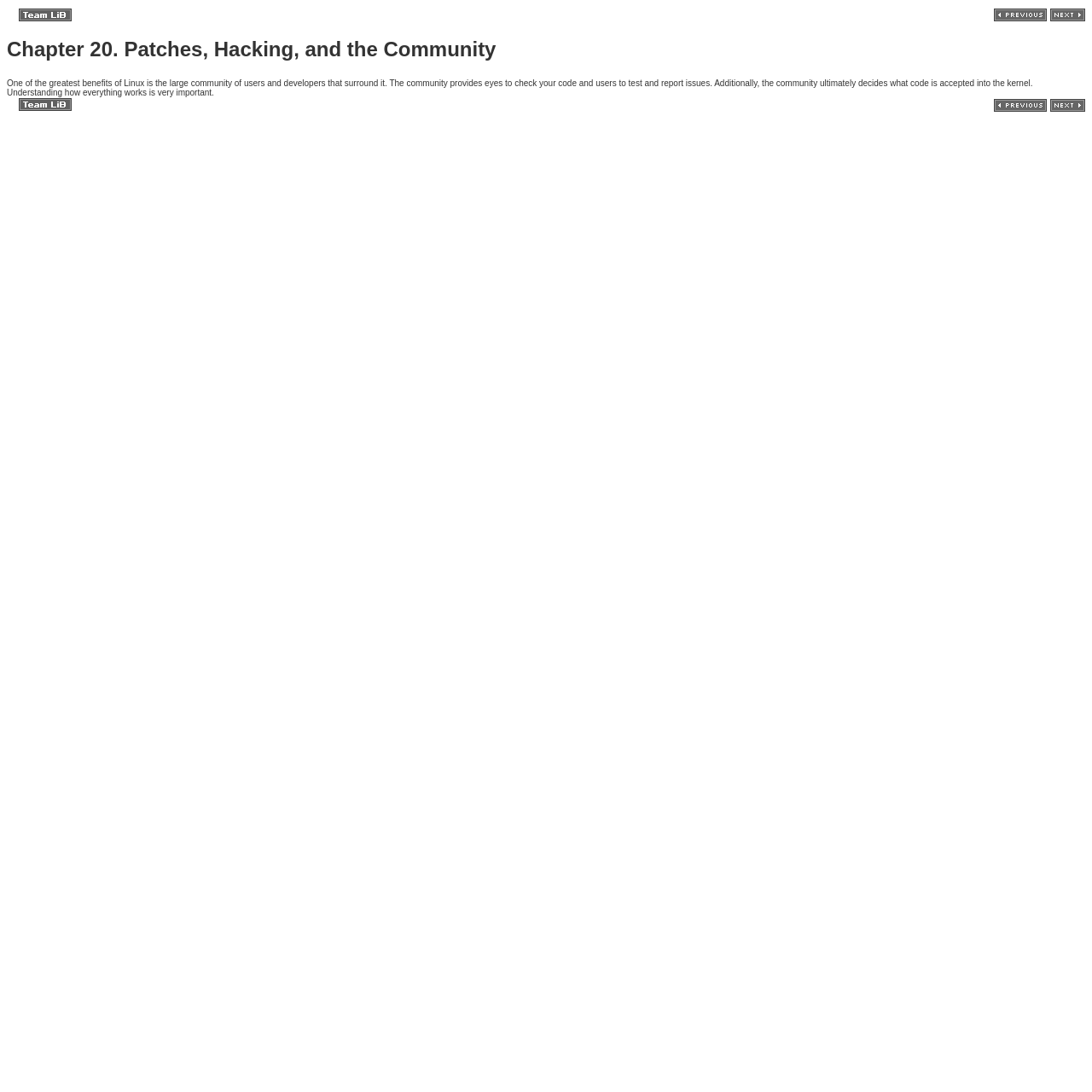What is the name of the chapter?
Craft a detailed and extensive response to the question.

The question asks for the name of the chapter, which can be found in the heading element with the text 'Chapter 20. Patches, Hacking, and the Community'.